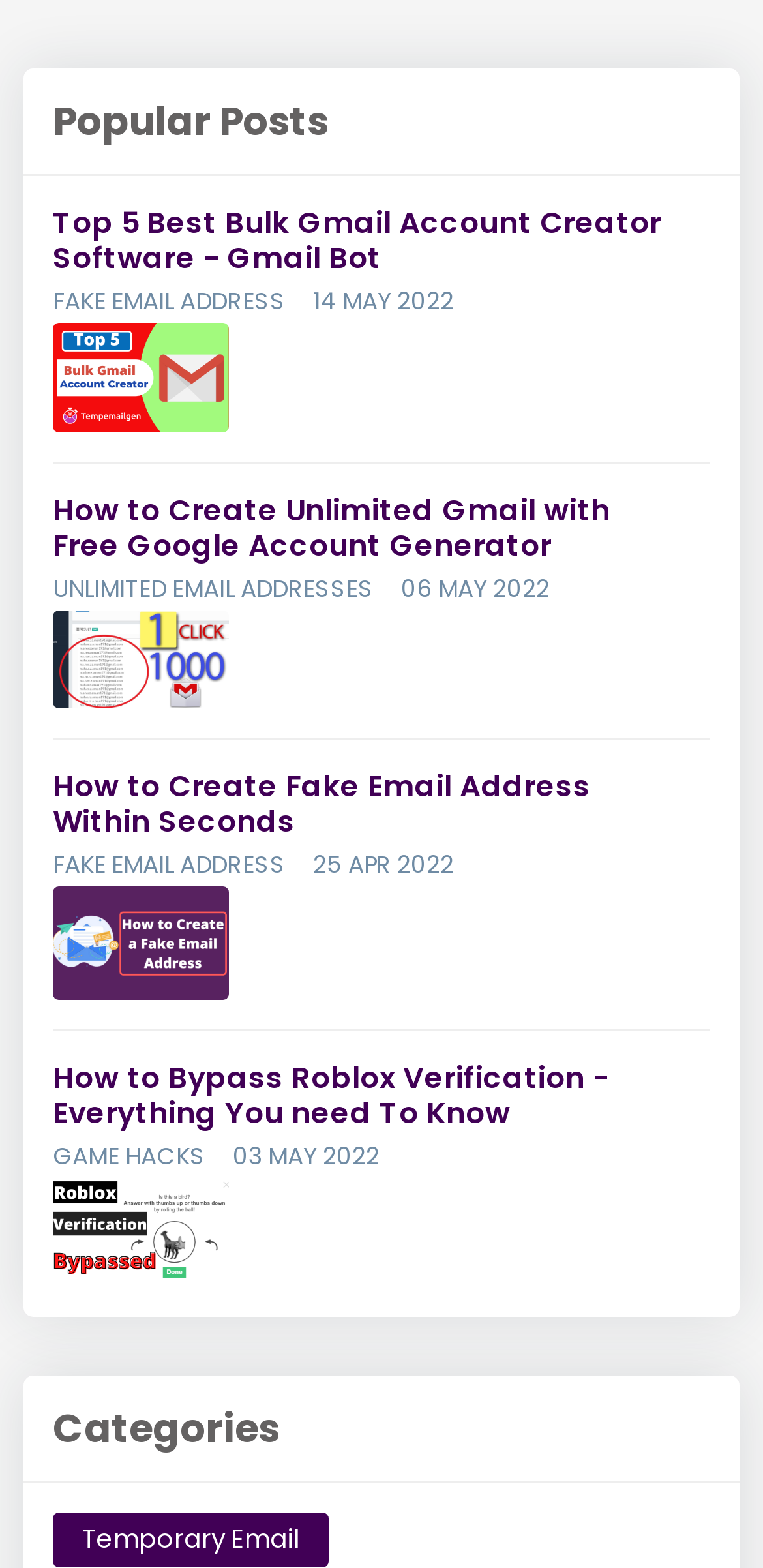Pinpoint the bounding box coordinates for the area that should be clicked to perform the following instruction: "Visit 'Temporary Email'".

[0.069, 0.965, 0.431, 1.0]